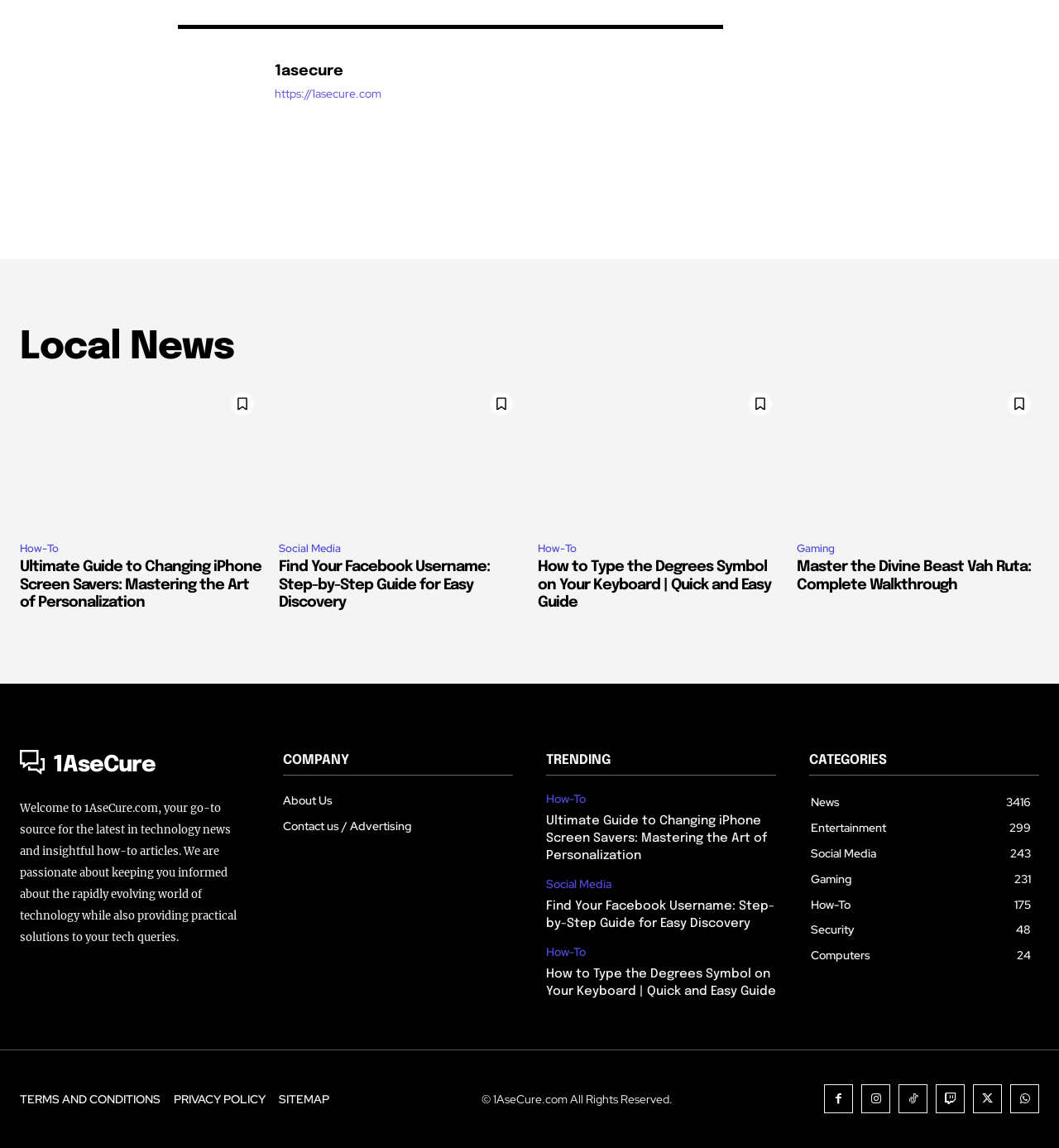What is the copyright information at the bottom of the webpage?
Use the information from the screenshot to give a comprehensive response to the question.

The copyright information is located at the bottom of the webpage and says '© 1AseCure.com All Rights Reserved.' This indicates that the website is owned by 1AseCure.com and all rights are reserved.